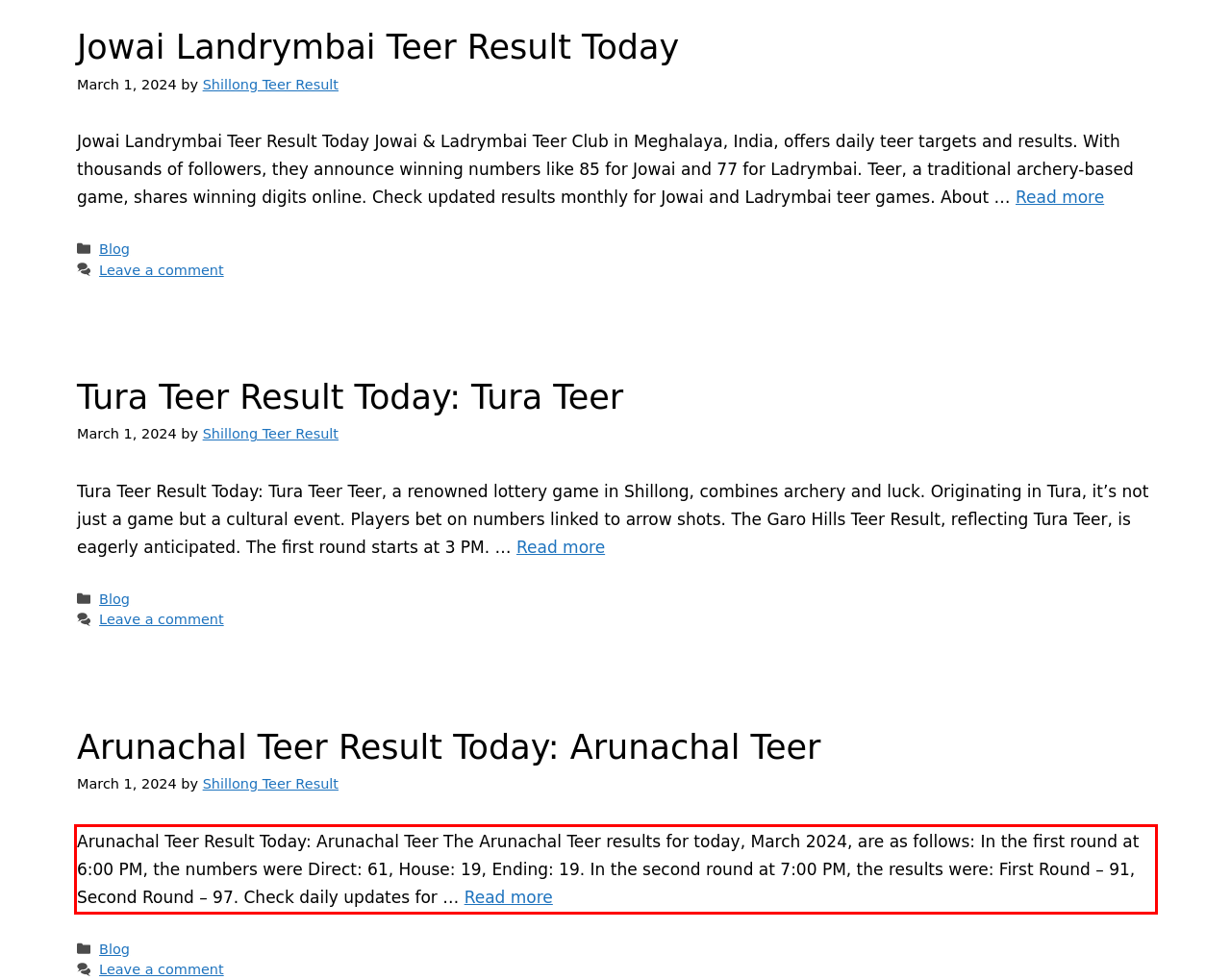Analyze the screenshot of the webpage and extract the text from the UI element that is inside the red bounding box.

Arunachal Teer Result Today: Arunachal Teer The Arunachal Teer results for today, March 2024, are as follows: In the first round at 6:00 PM, the numbers were Direct: 61, House: 19, Ending: 19. In the second round at 7:00 PM, the results were: First Round – 91, Second Round – 97. Check daily updates for … Read more